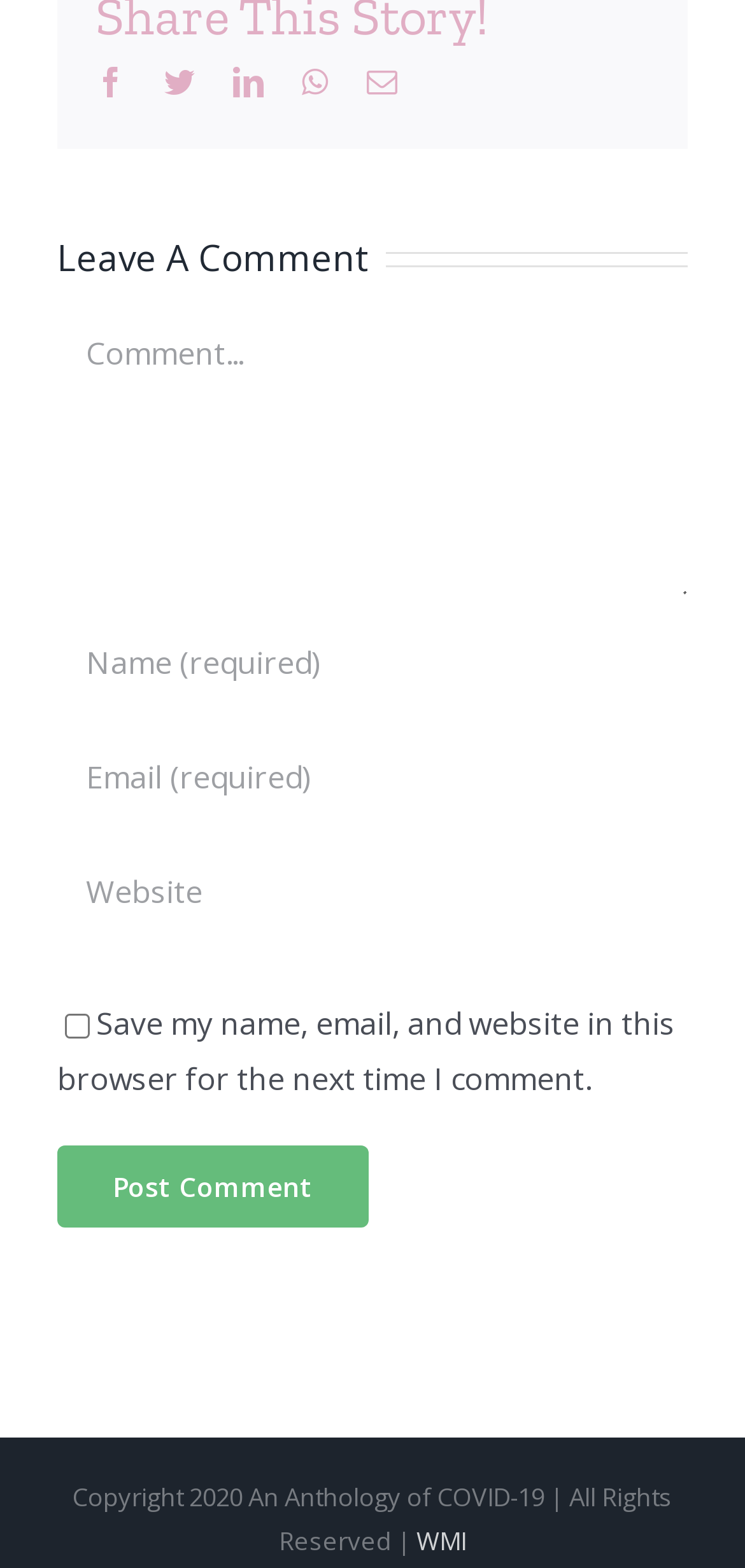Determine the bounding box coordinates of the section to be clicked to follow the instruction: "Click on WMI link". The coordinates should be given as four float numbers between 0 and 1, formatted as [left, top, right, bottom].

[0.559, 0.971, 0.626, 0.993]